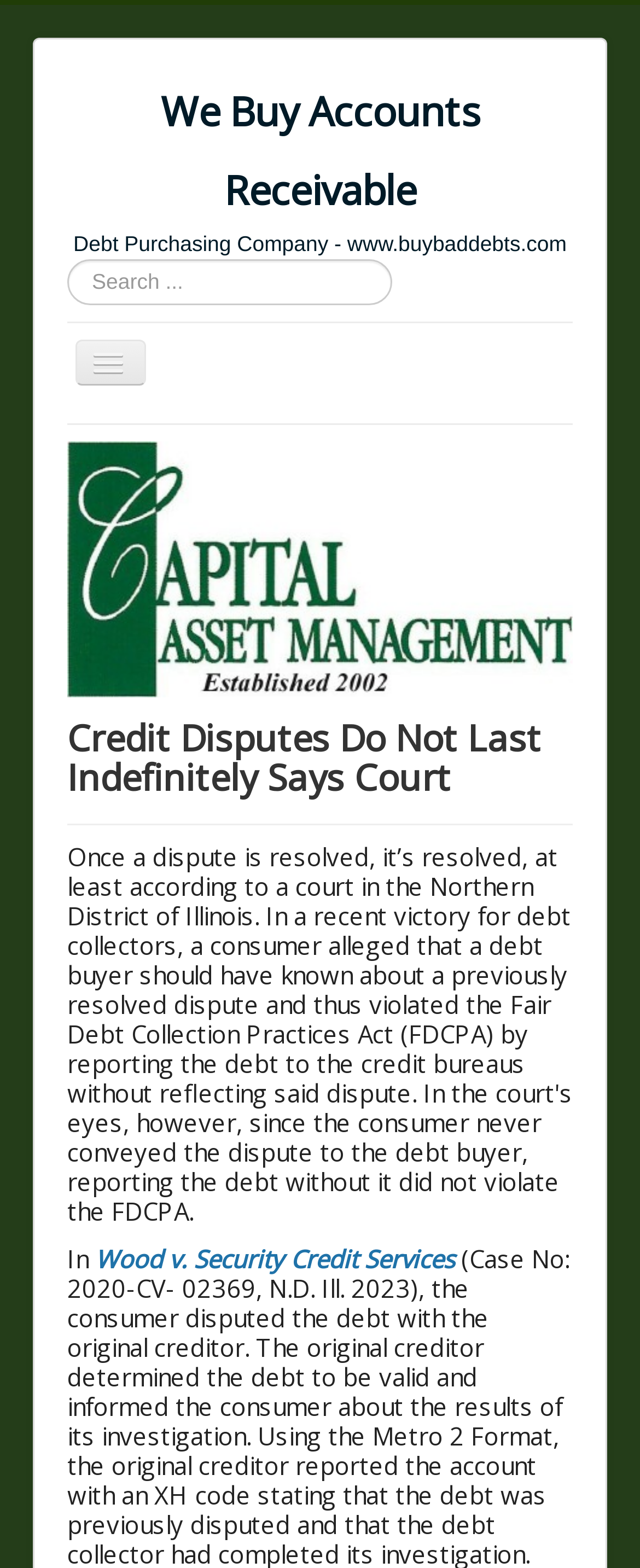Respond concisely with one word or phrase to the following query:
Is there an image on the webpage?

Yes